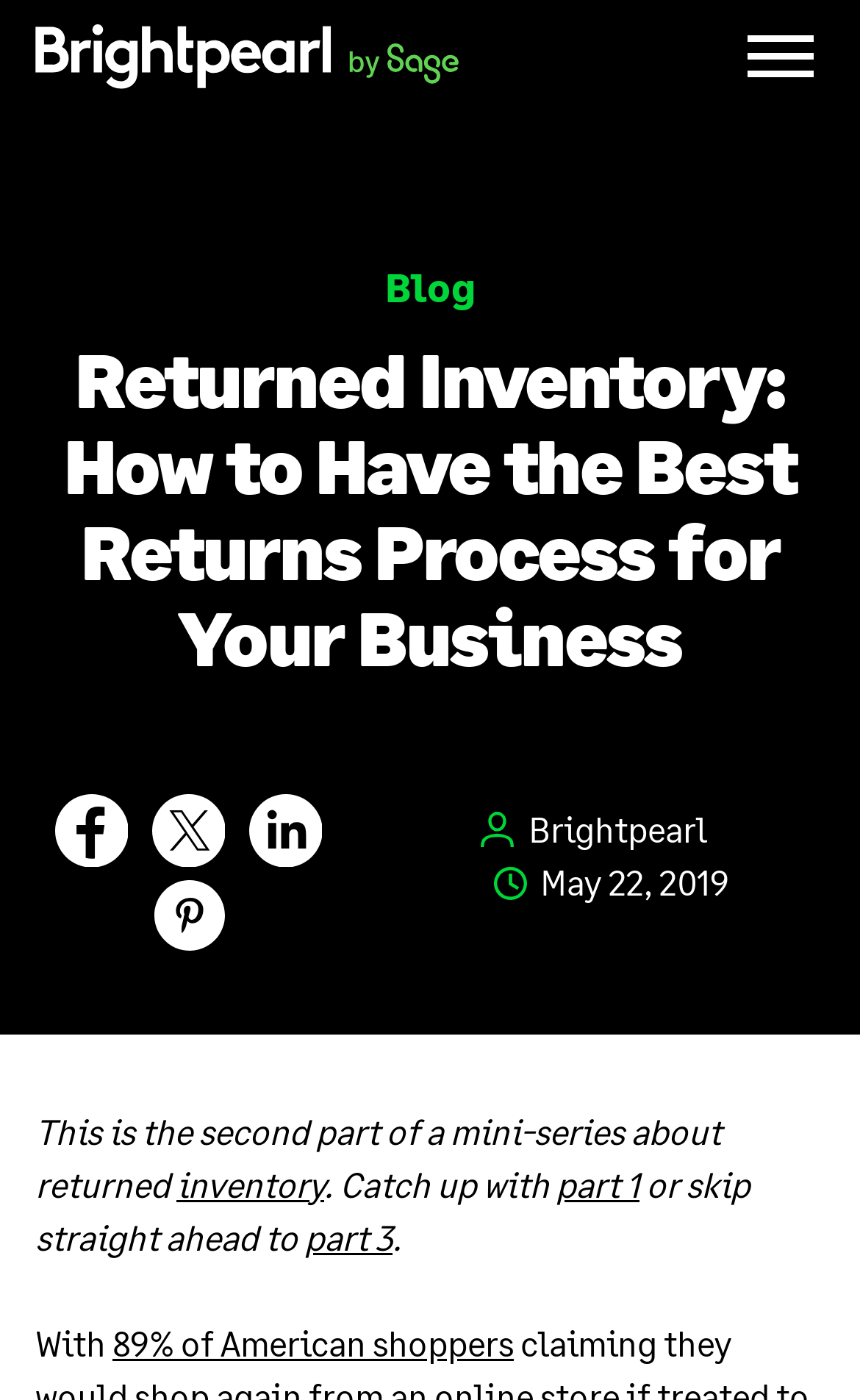Provide the bounding box coordinates of the section that needs to be clicked to accomplish the following instruction: "open the menu."

[0.831, 0.013, 0.959, 0.063]